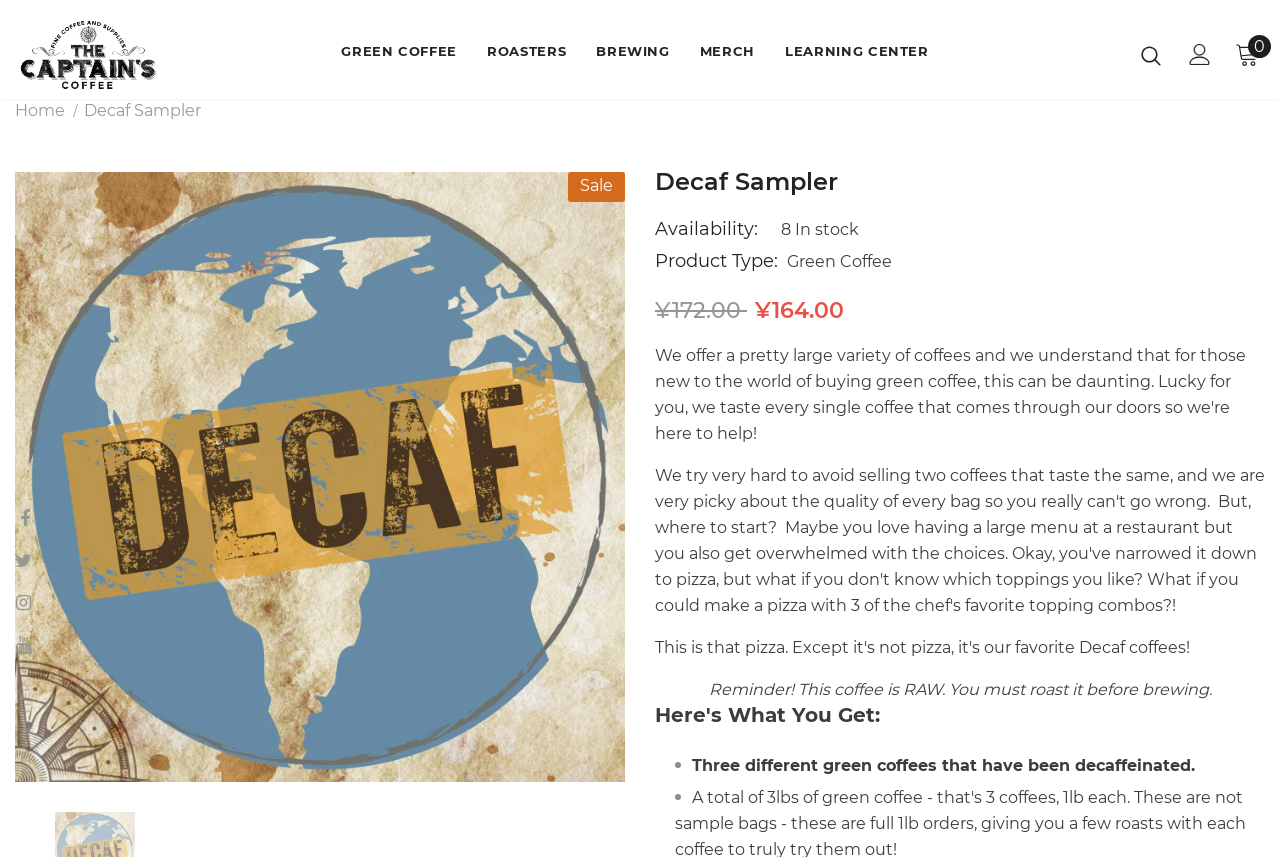Please give the bounding box coordinates of the area that should be clicked to fulfill the following instruction: "Click on the 'Facebook' link". The coordinates should be in the format of four float numbers from 0 to 1, i.e., [left, top, right, bottom].

[0.005, 0.583, 0.034, 0.625]